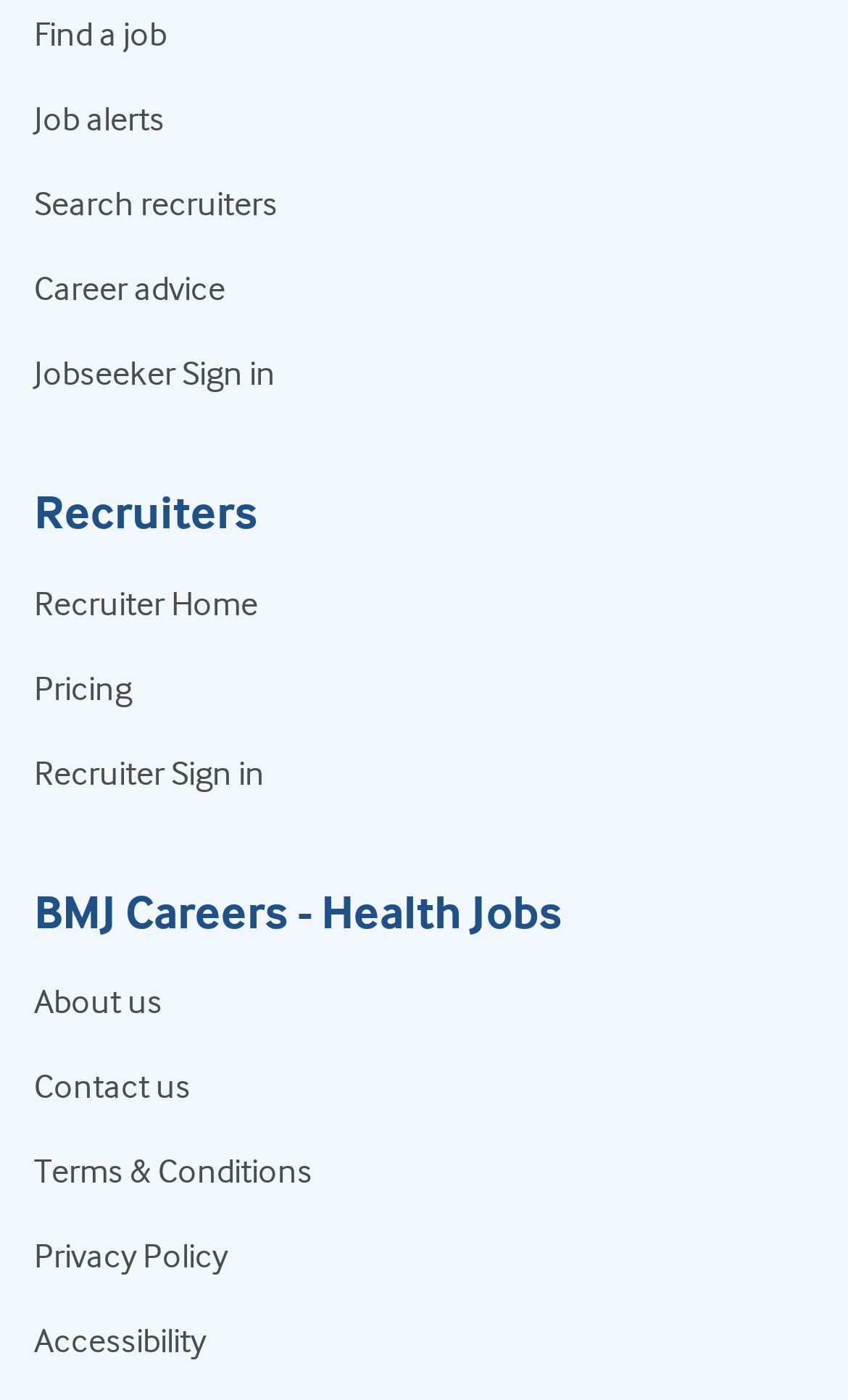Please find the bounding box coordinates of the element that must be clicked to perform the given instruction: "Sign in as a jobseeker". The coordinates should be four float numbers from 0 to 1, i.e., [left, top, right, bottom].

[0.04, 0.253, 0.325, 0.281]